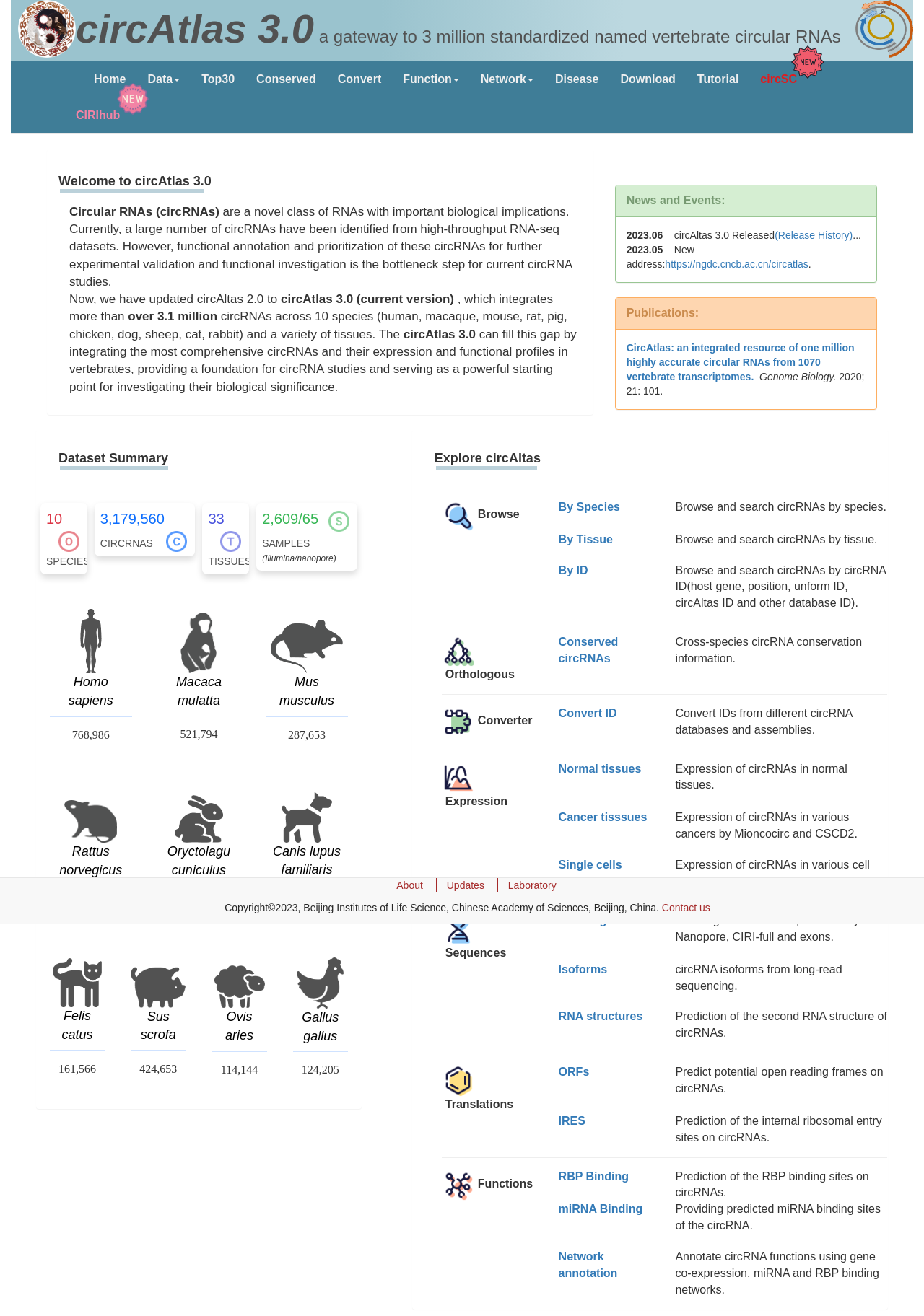Find and specify the bounding box coordinates that correspond to the clickable region for the instruction: "Browse the publications".

[0.678, 0.233, 0.756, 0.242]